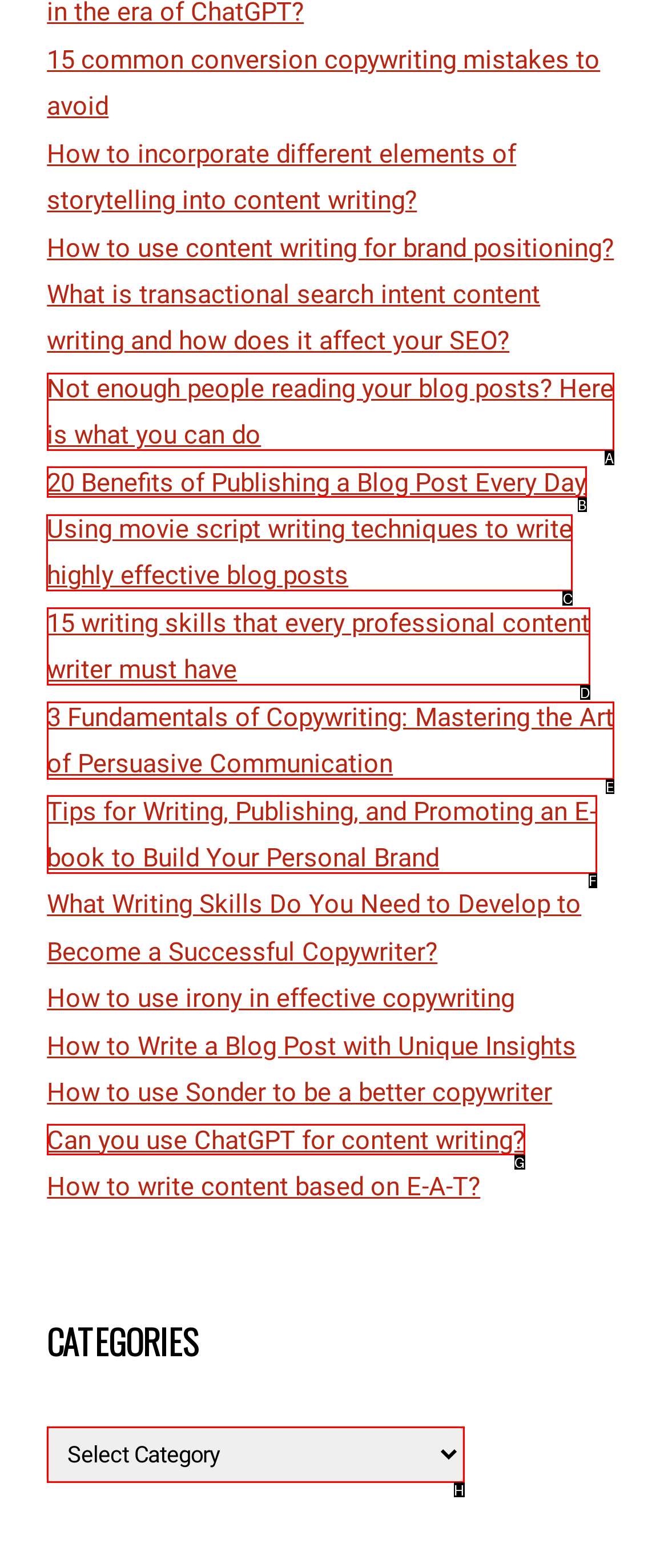Determine the letter of the UI element I should click on to complete the task: Visit the Home page from the provided choices in the screenshot.

None